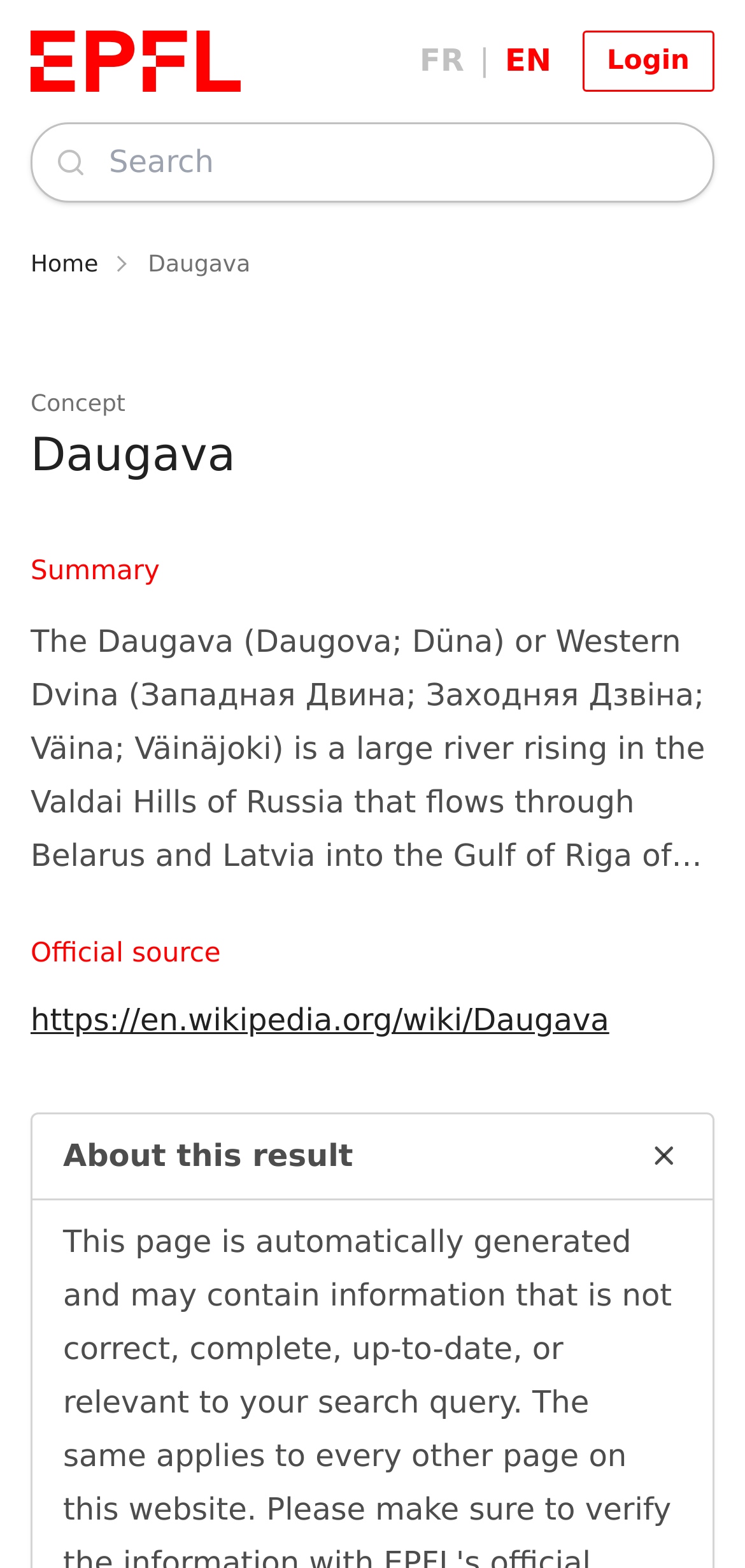Find the bounding box coordinates for the area that should be clicked to accomplish the instruction: "Switch to English".

[0.678, 0.024, 0.74, 0.054]